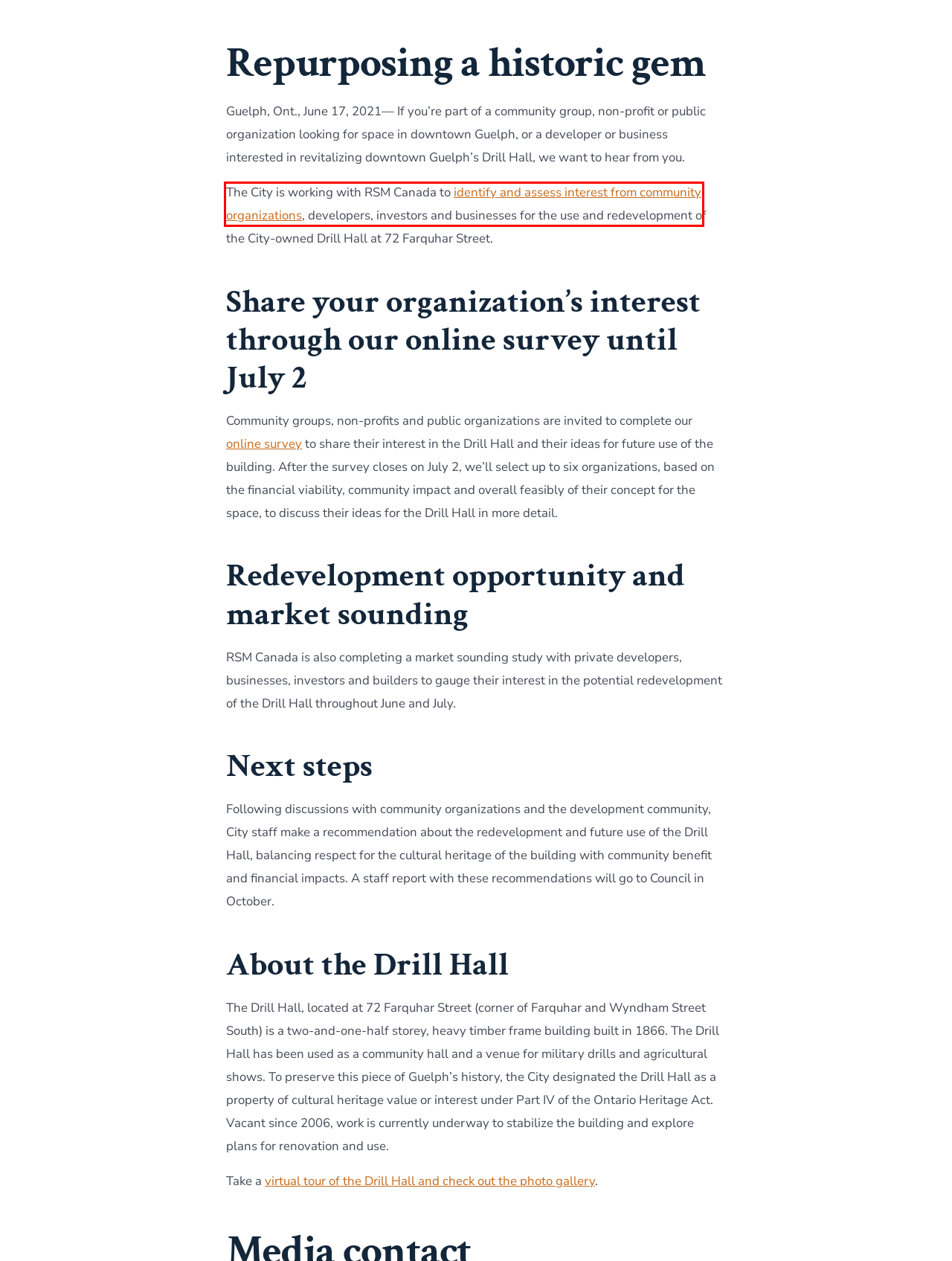You are looking at a screenshot of a webpage with a red bounding box around an element. Determine the best matching webpage description for the new webpage resulting from clicking the element in the red bounding box. Here are the descriptions:
A. About Ward 2 – Ward 2 Guelph
B. Drill Hall Market Sounding - Community User Group Interest
 | Have Your Say Guelph
C. Contact Us – Ward 2 Guelph
D. Ward 2 Guelph – News from your City Councillors
E. Councillor Goller – Ward 2 Guelph
F. Links – Ward 2 Guelph
G. Uncategorized – Ward 2 Guelph
H. Other Wards – Ward 2 Guelph

B